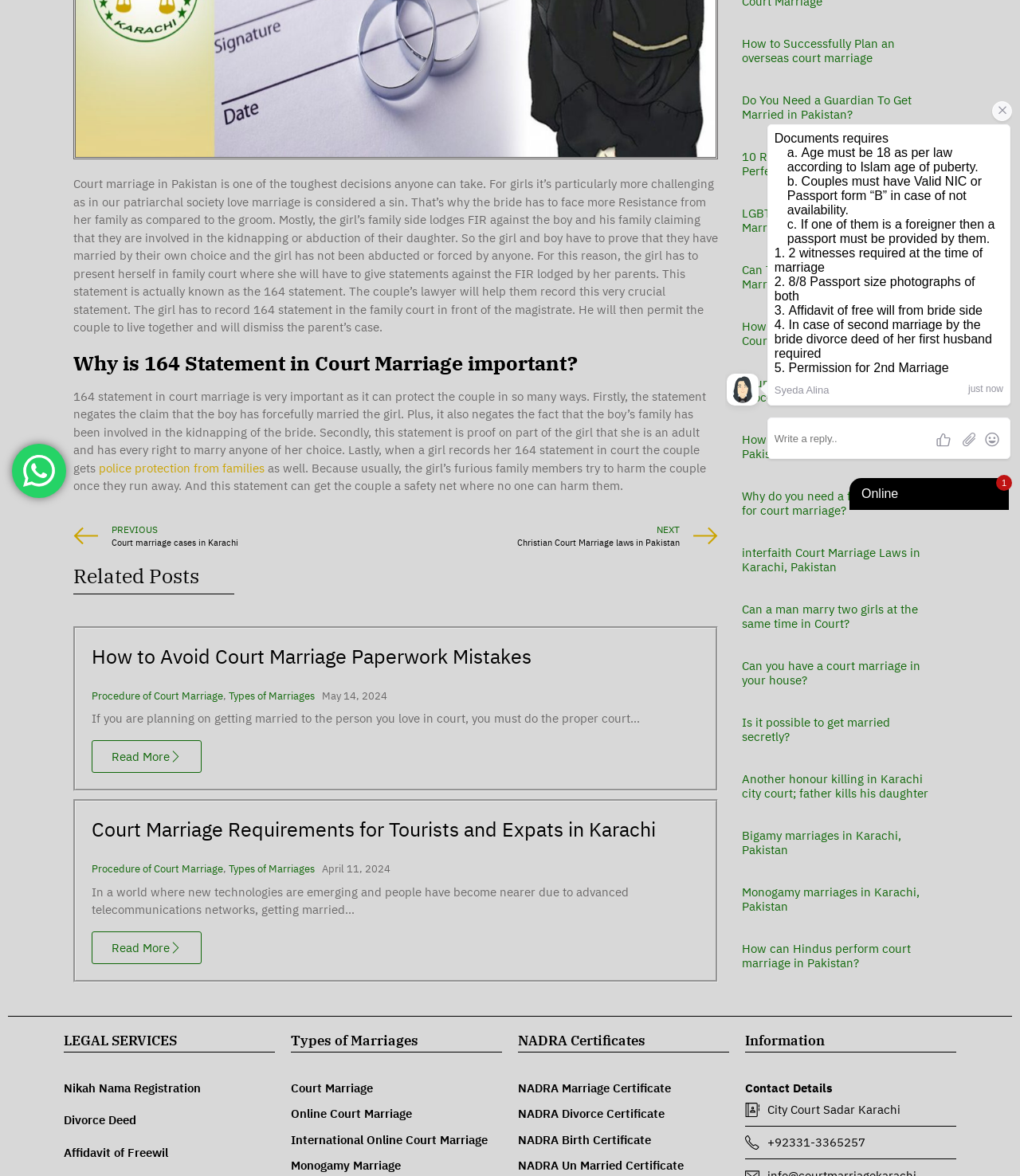Identify the bounding box for the UI element that is described as follows: "NADRA Un Married Certificate".

[0.508, 0.984, 0.715, 0.999]